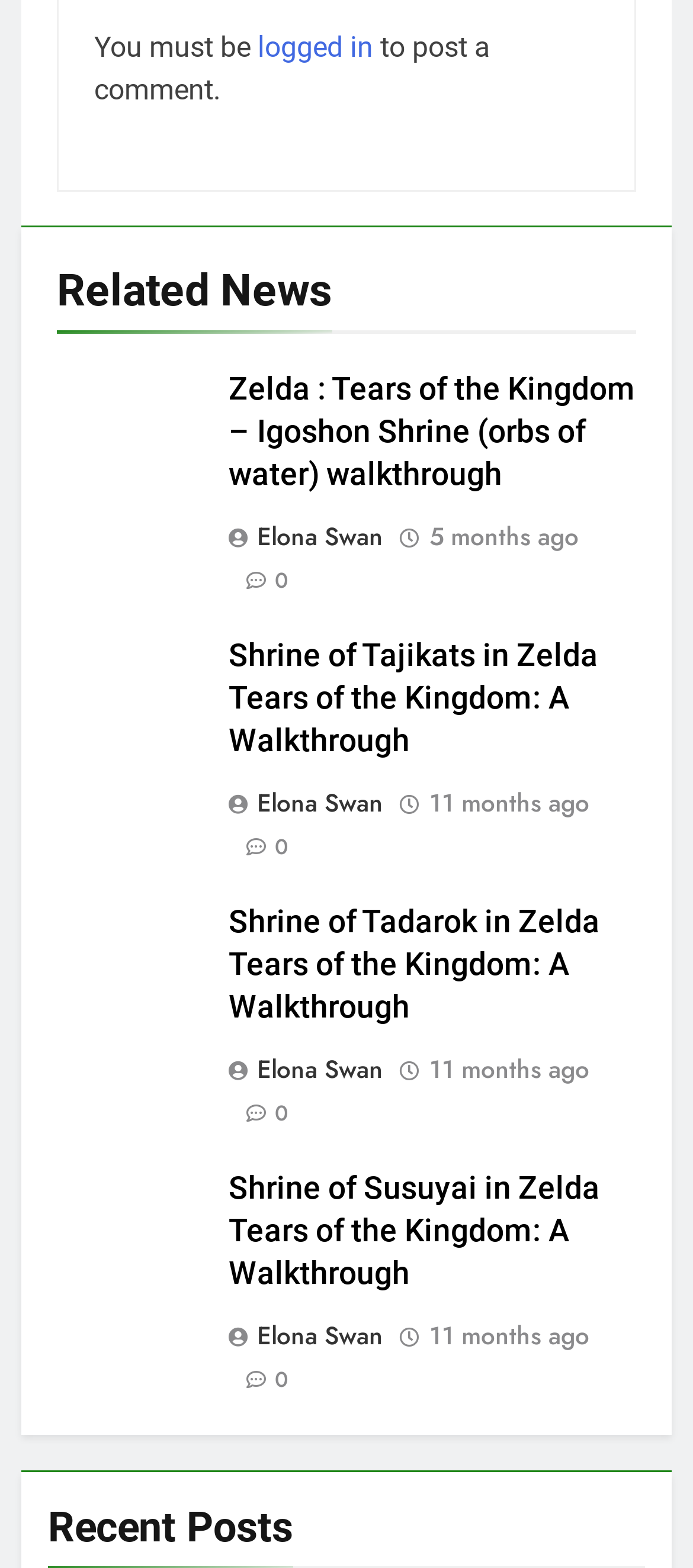Locate the bounding box coordinates of the clickable area to execute the instruction: "check the time of '5 months ago'". Provide the coordinates as four float numbers between 0 and 1, represented as [left, top, right, bottom].

[0.619, 0.331, 0.835, 0.354]